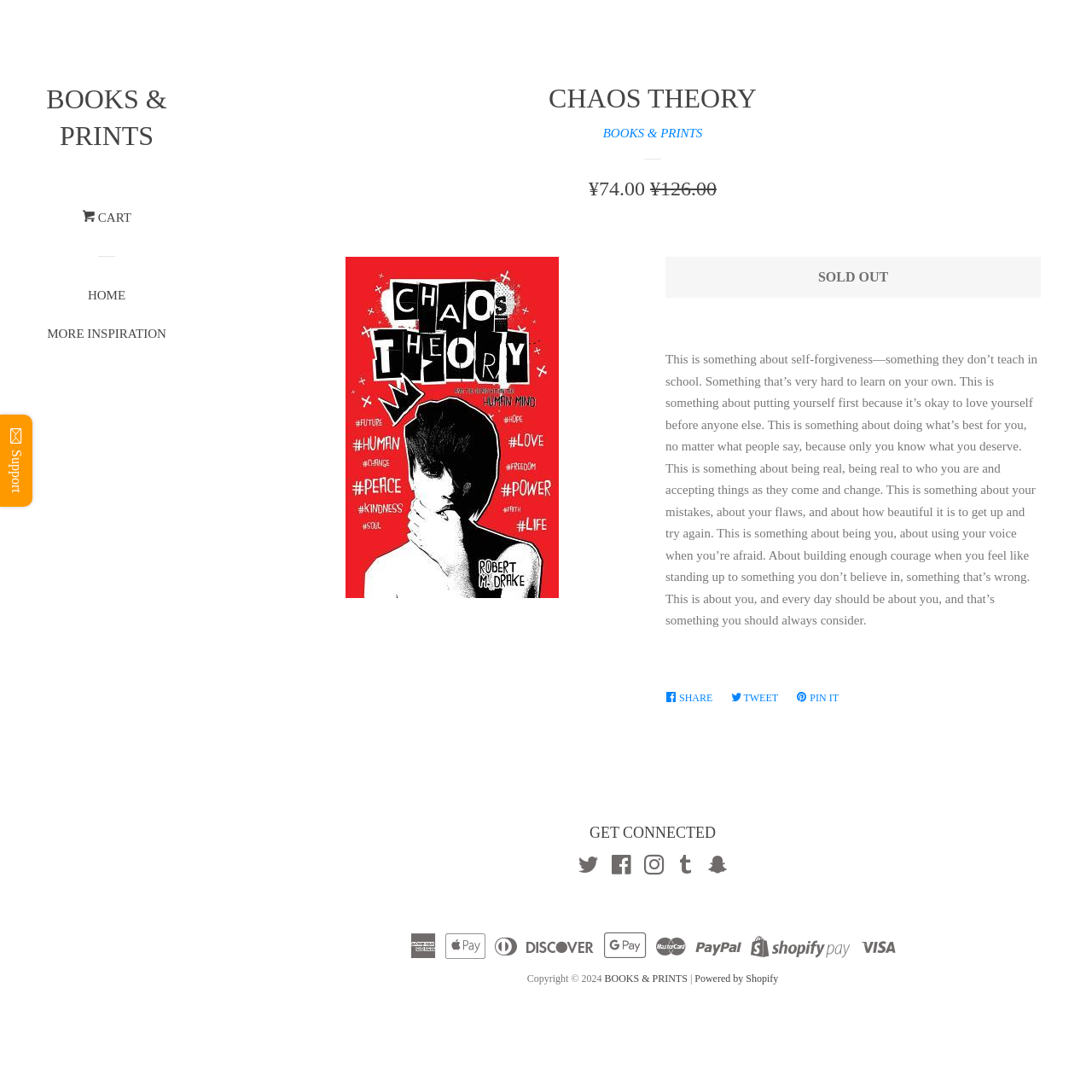What is the purpose of the button?
Using the image, provide a concise answer in one word or a short phrase.

SOLD OUT